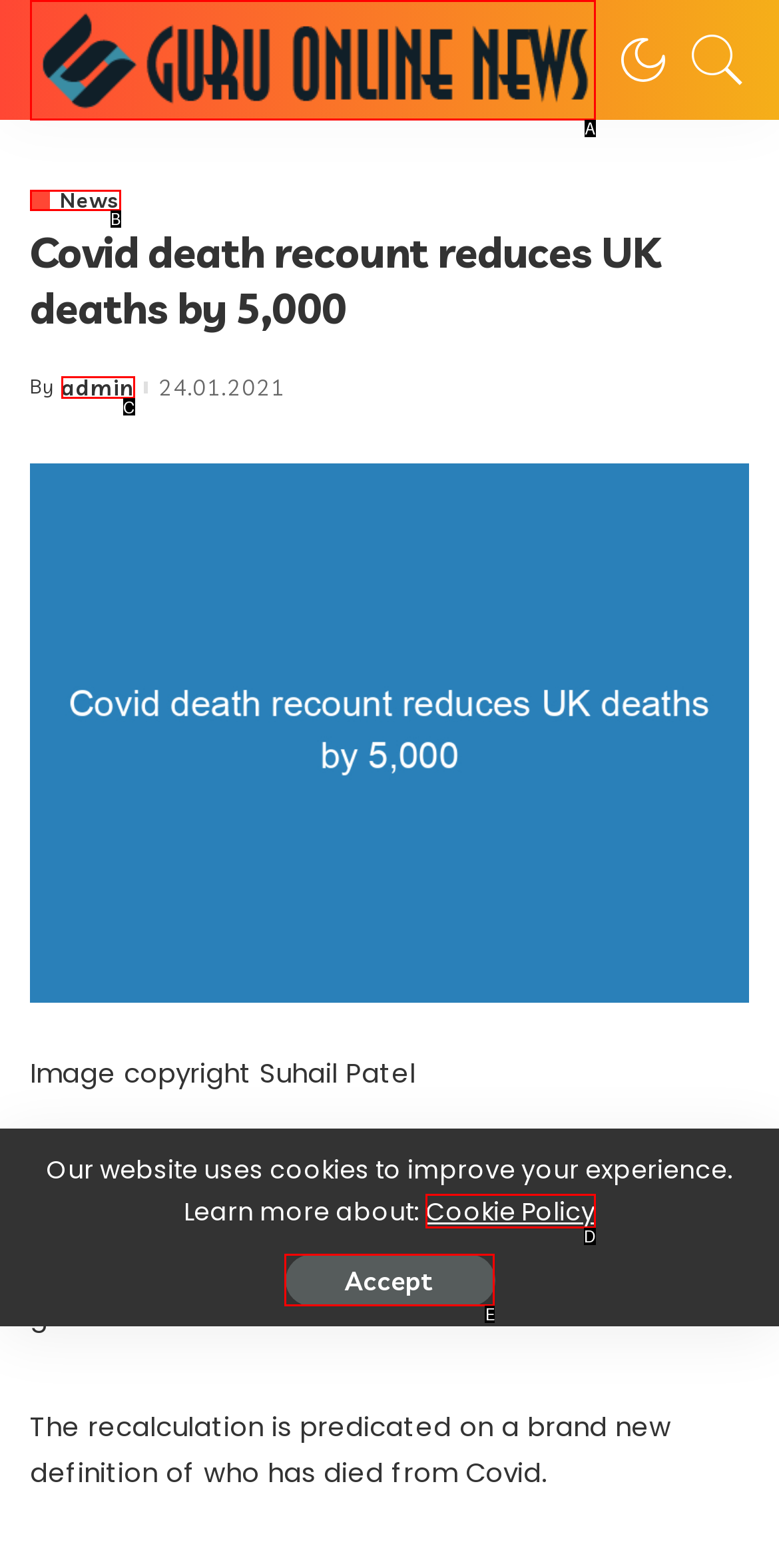Identify the UI element described as: Cookie Policy
Answer with the option's letter directly.

D